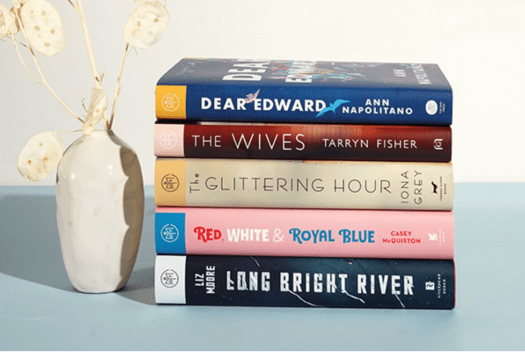How many books are displayed?
Please provide a comprehensive answer to the question based on the webpage screenshot.

The caption lists six book titles with their corresponding authors, implying that there are six books displayed in the image.